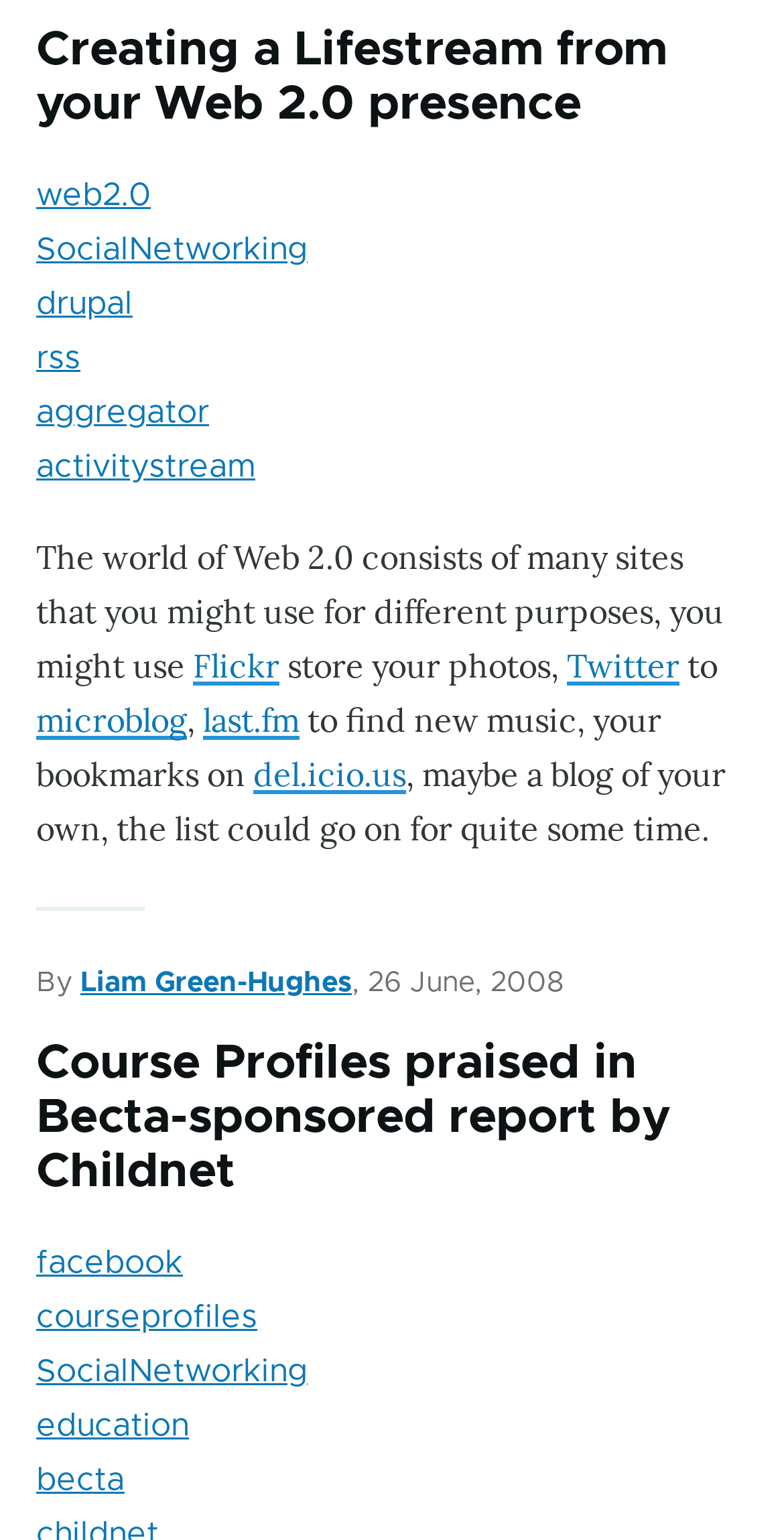Please give a concise answer to this question using a single word or phrase: 
How many links are there in the first section?

7